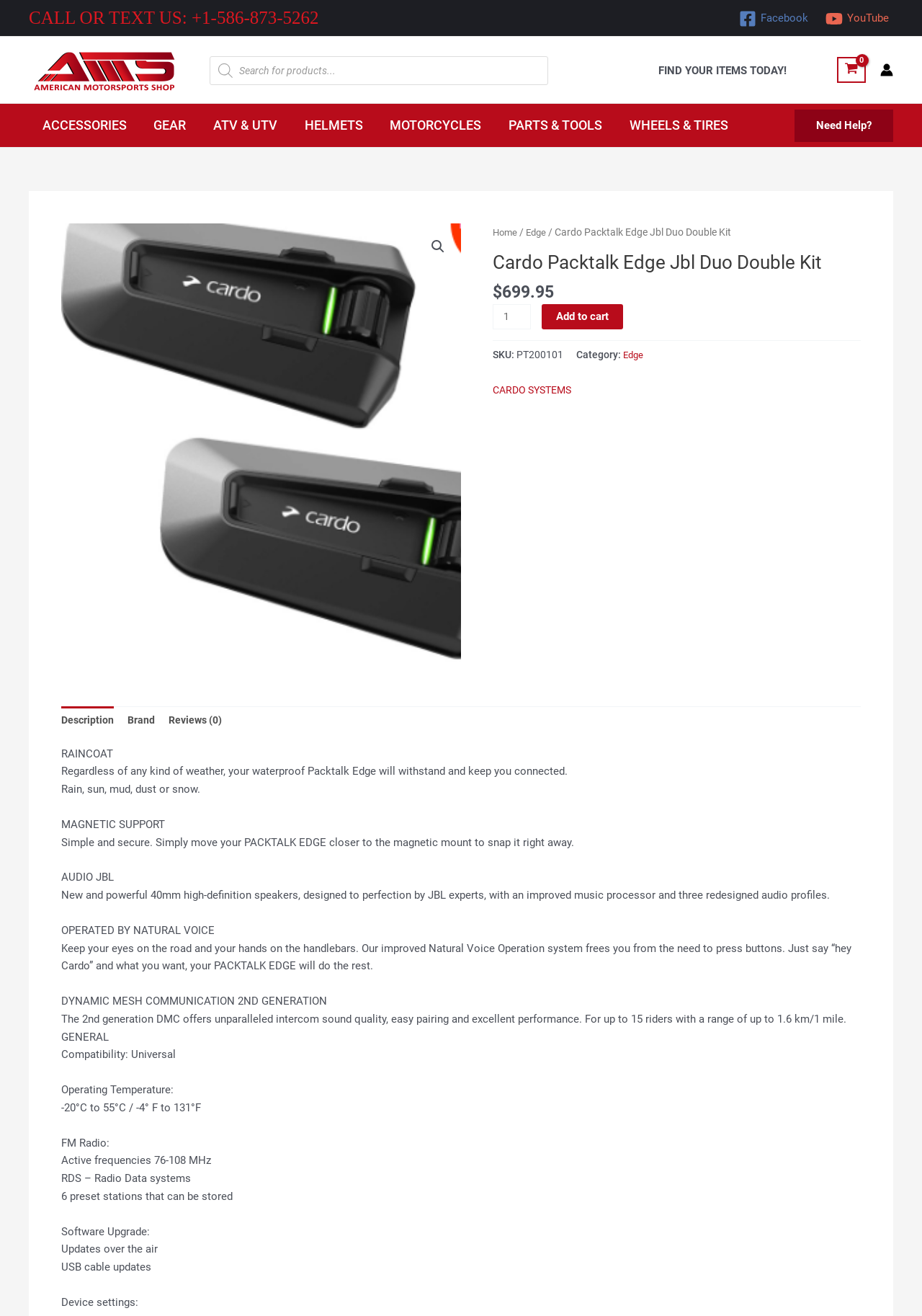Determine the main text heading of the webpage and provide its content.

Cardo Packtalk Edge Jbl Duo Double Kit